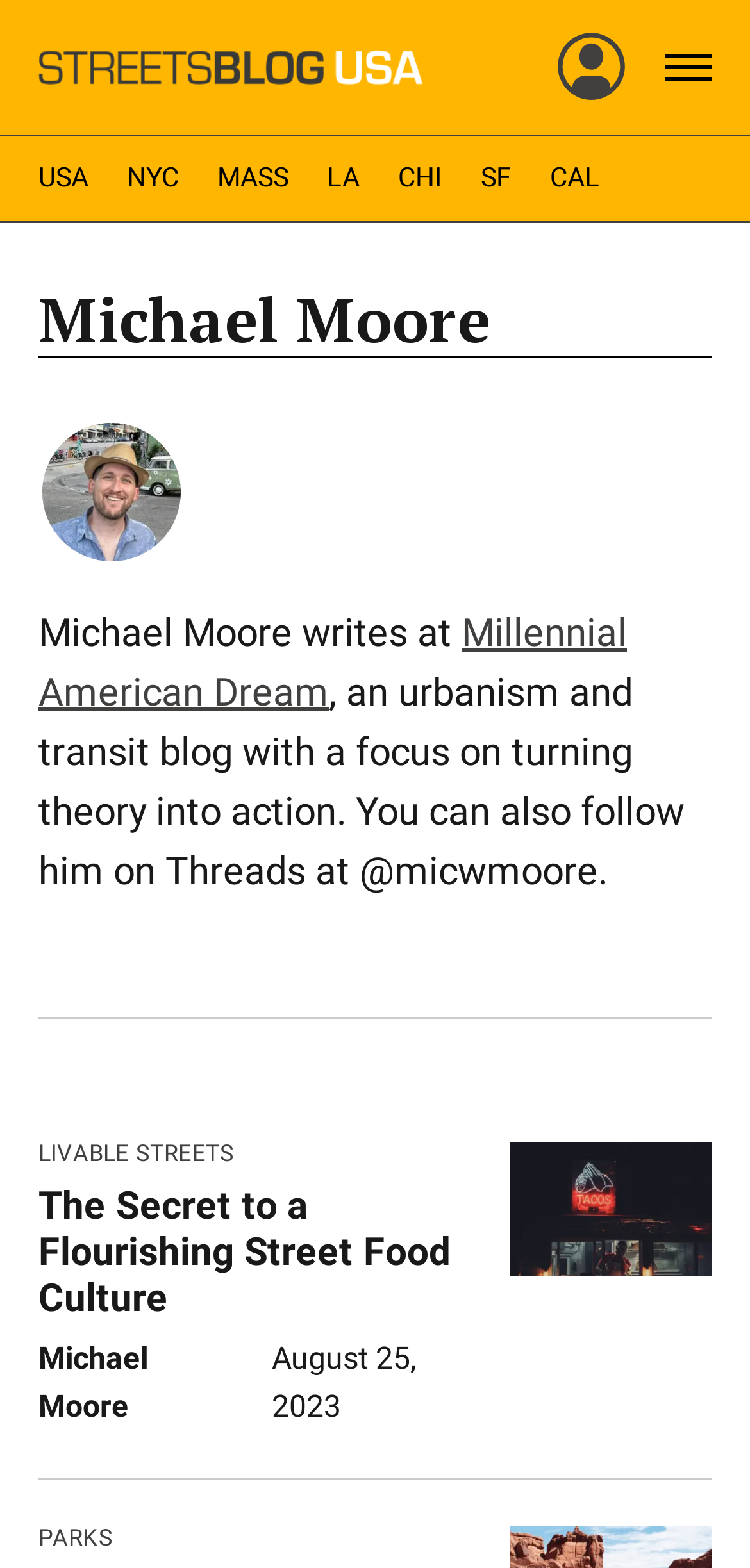What is the author's name?
Refer to the image and give a detailed answer to the query.

The author's name is mentioned in the heading element as 'Michael Moore' and also in the link element as 'Michael Moore'.